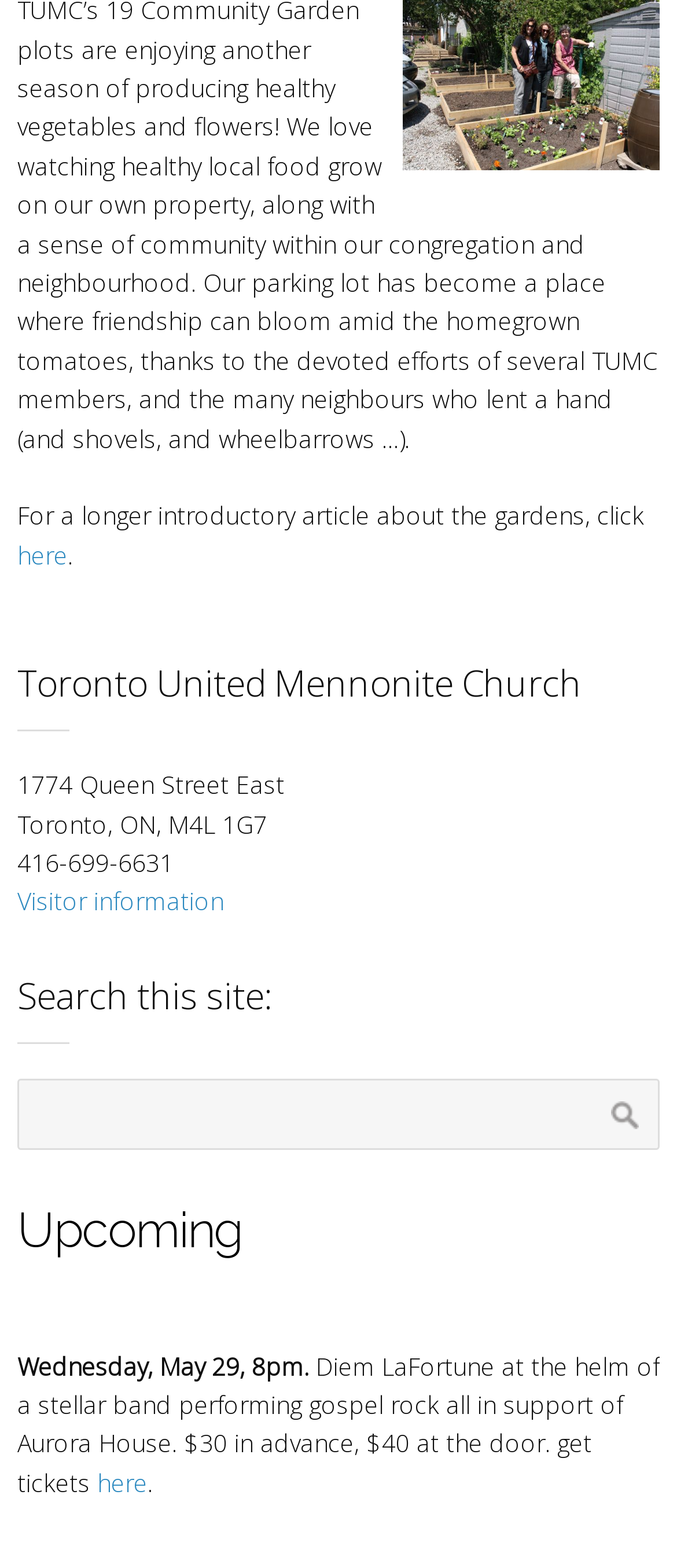Predict the bounding box coordinates of the UI element that matches this description: "here". The coordinates should be in the format [left, top, right, bottom] with each value between 0 and 1.

[0.026, 0.343, 0.1, 0.364]